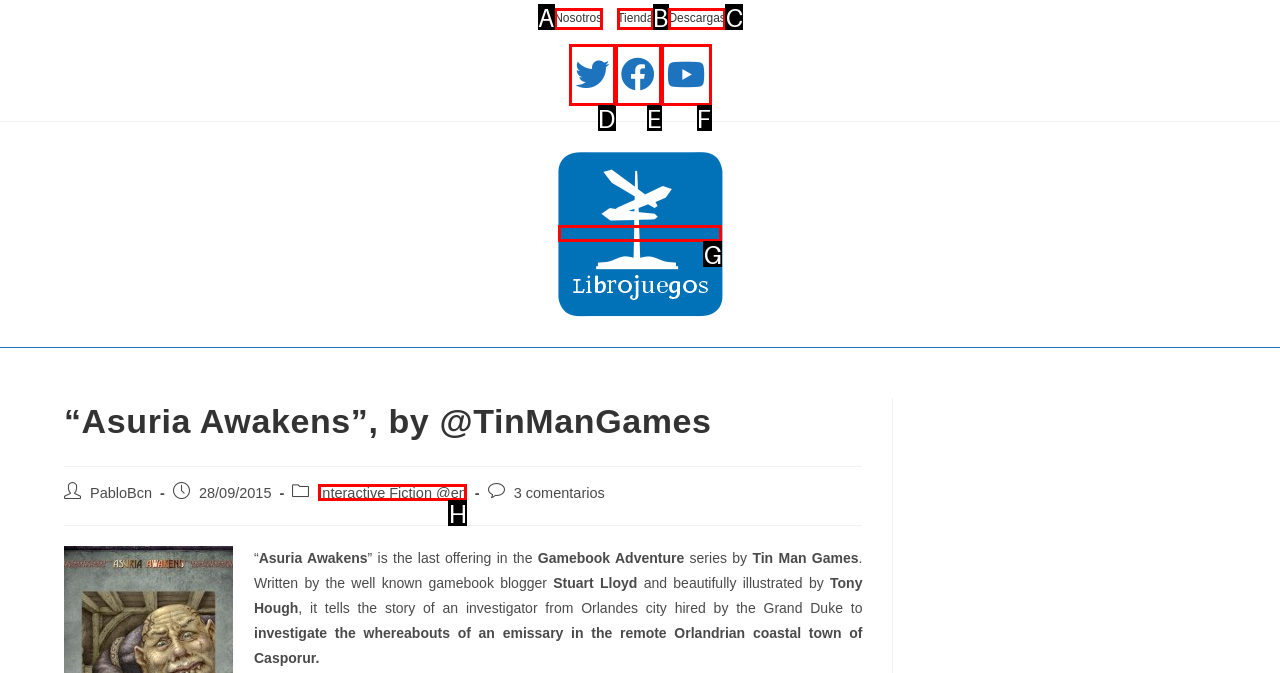Determine which option should be clicked to carry out this task: View Librojuegos.org homepage
State the letter of the correct choice from the provided options.

G